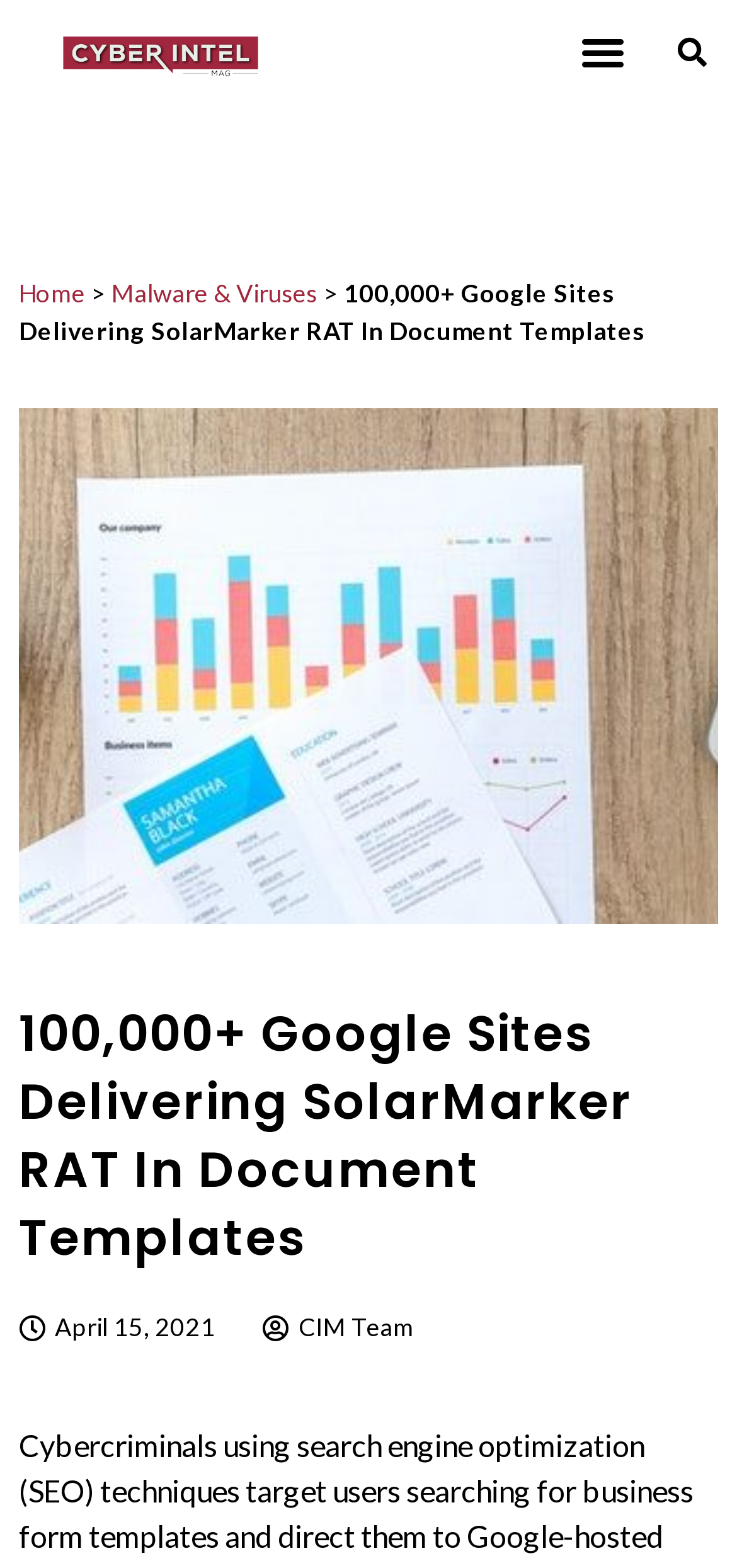Answer this question in one word or a short phrase: What is the topic of the article?

Malware & Viruses